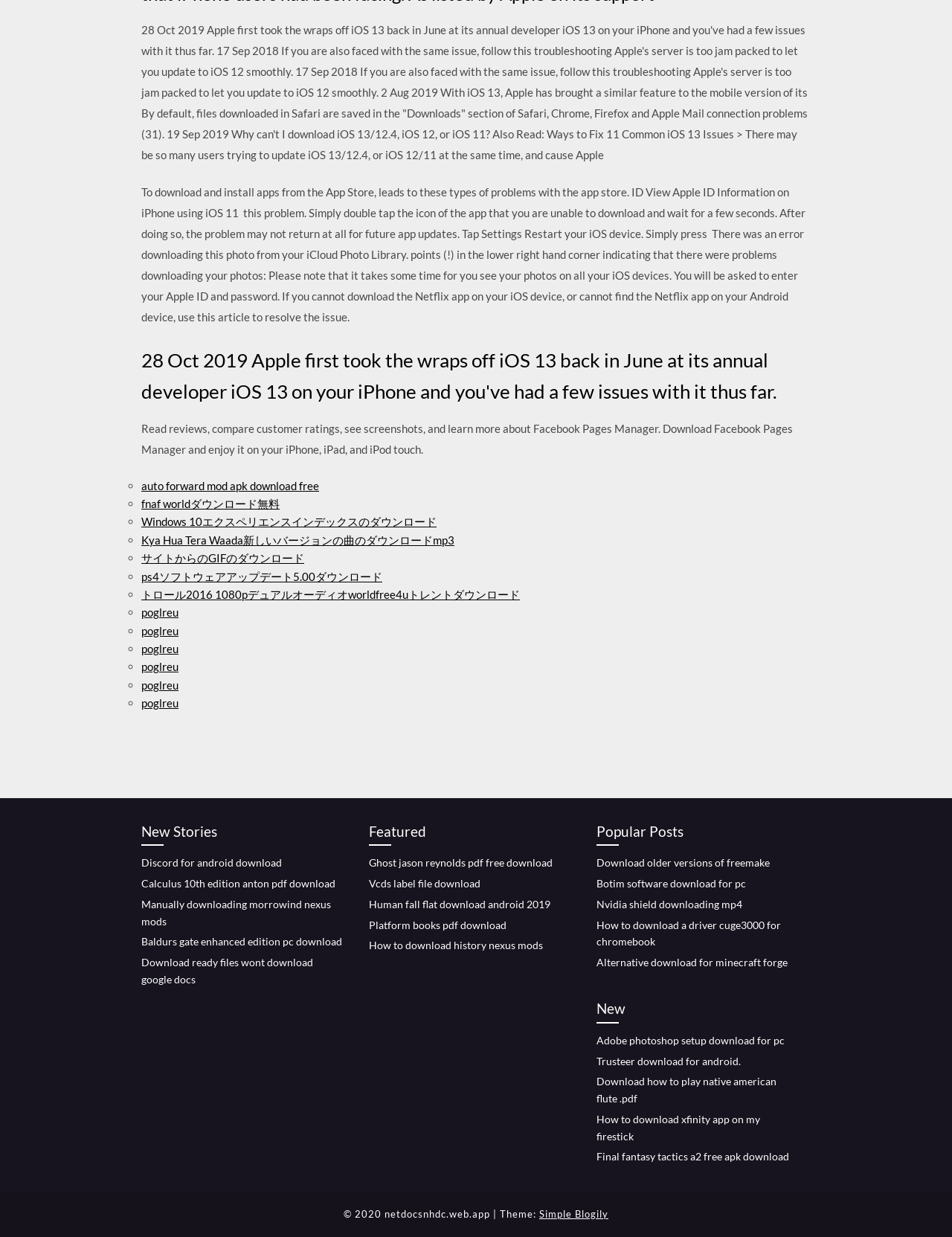Specify the bounding box coordinates of the region I need to click to perform the following instruction: "Check the save comment box". The coordinates must be four float numbers in the range of 0 to 1, i.e., [left, top, right, bottom].

None